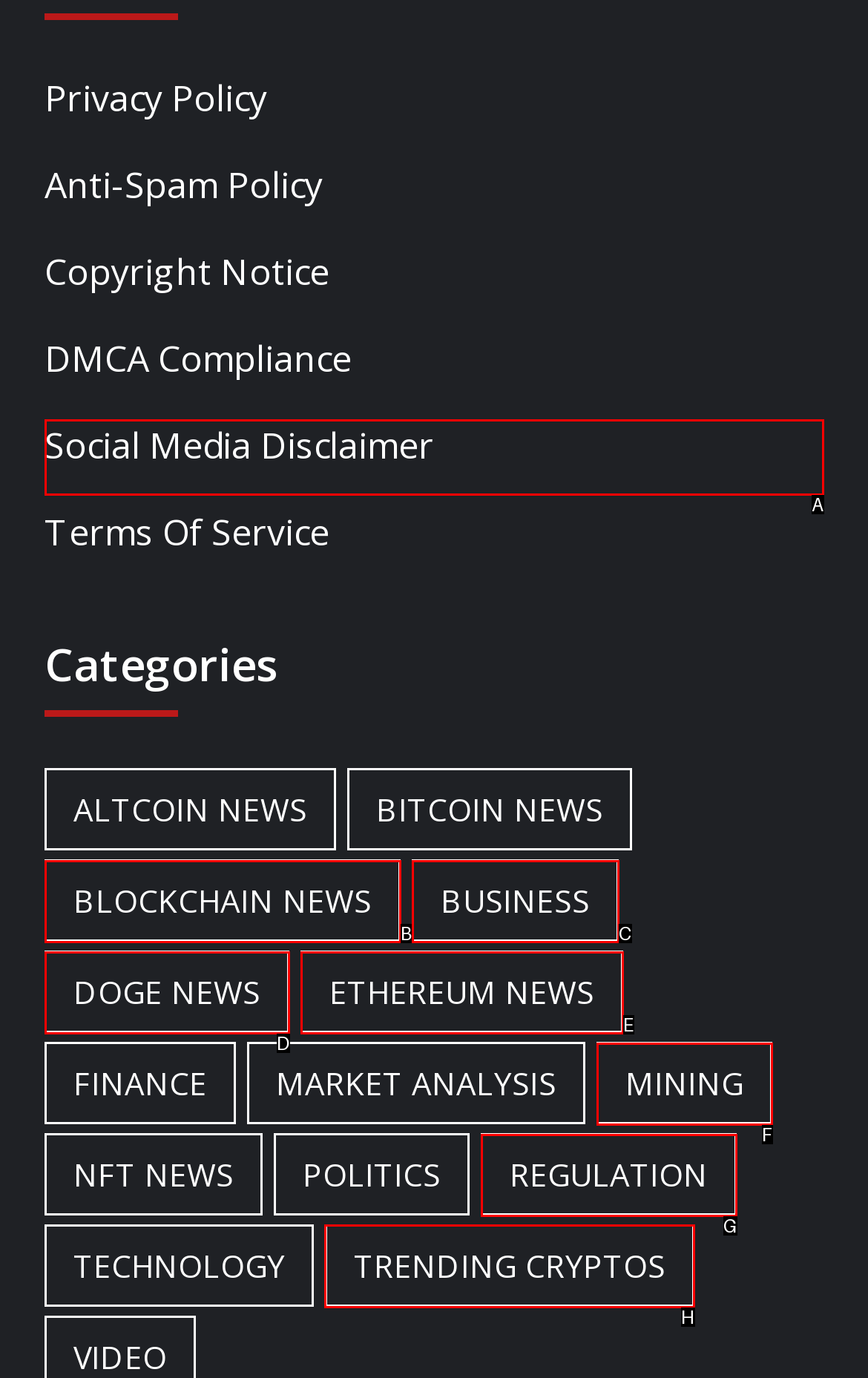Decide which letter you need to select to fulfill the task: Browse Trending Cryptos
Answer with the letter that matches the correct option directly.

H